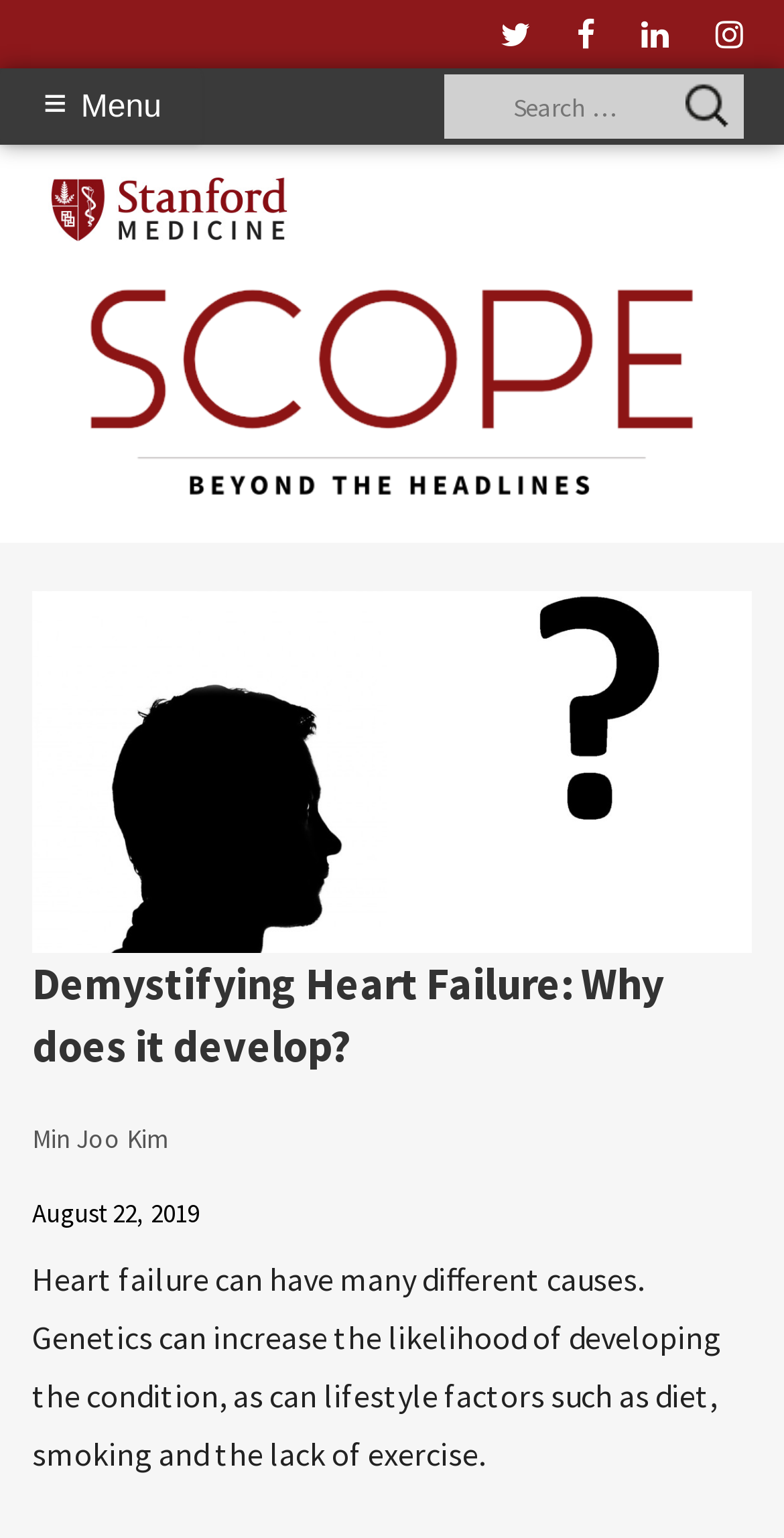Please find the bounding box coordinates of the element that you should click to achieve the following instruction: "Search for something". The coordinates should be presented as four float numbers between 0 and 1: [left, top, right, bottom].

[0.568, 0.048, 0.949, 0.09]